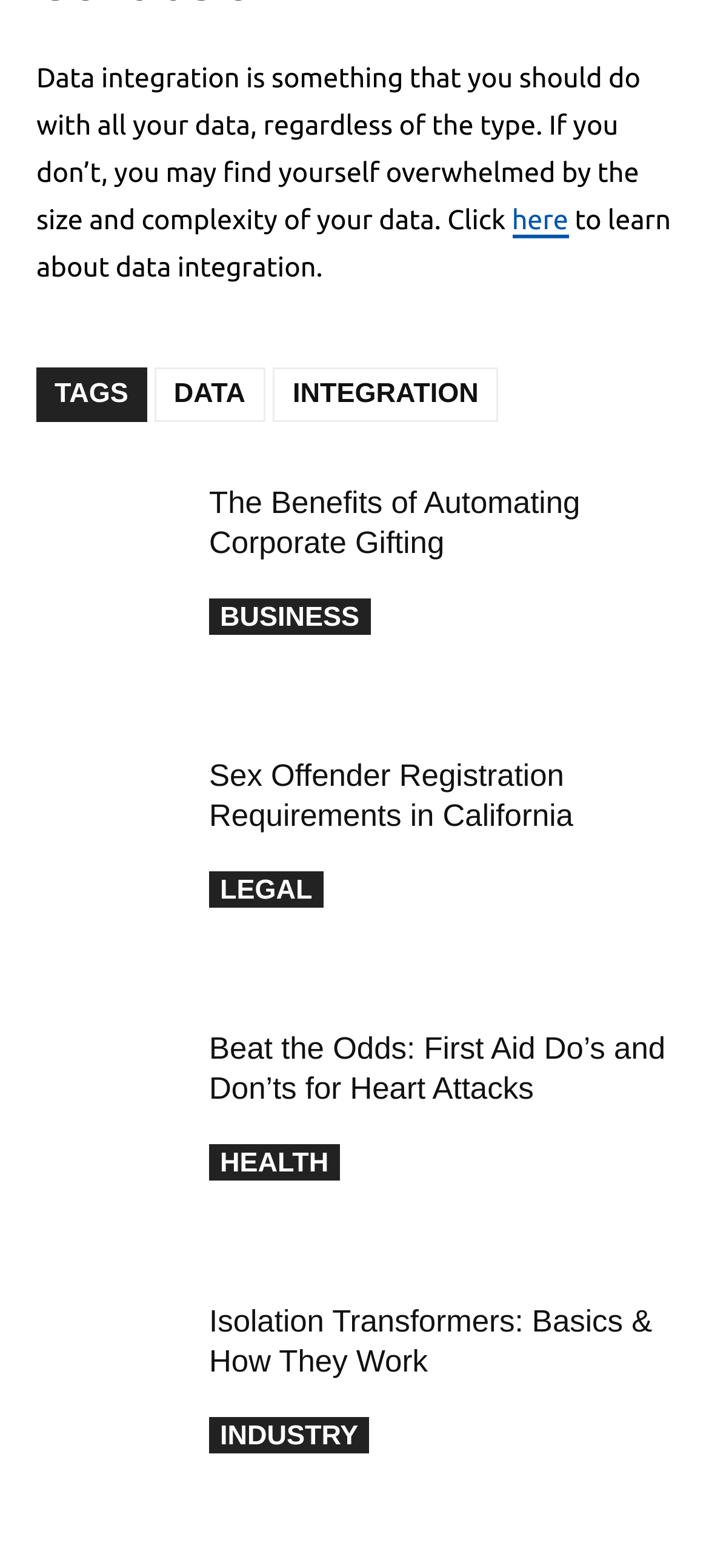Determine the bounding box coordinates of the area to click in order to meet this instruction: "Click to learn about data integration".

[0.722, 0.13, 0.802, 0.152]